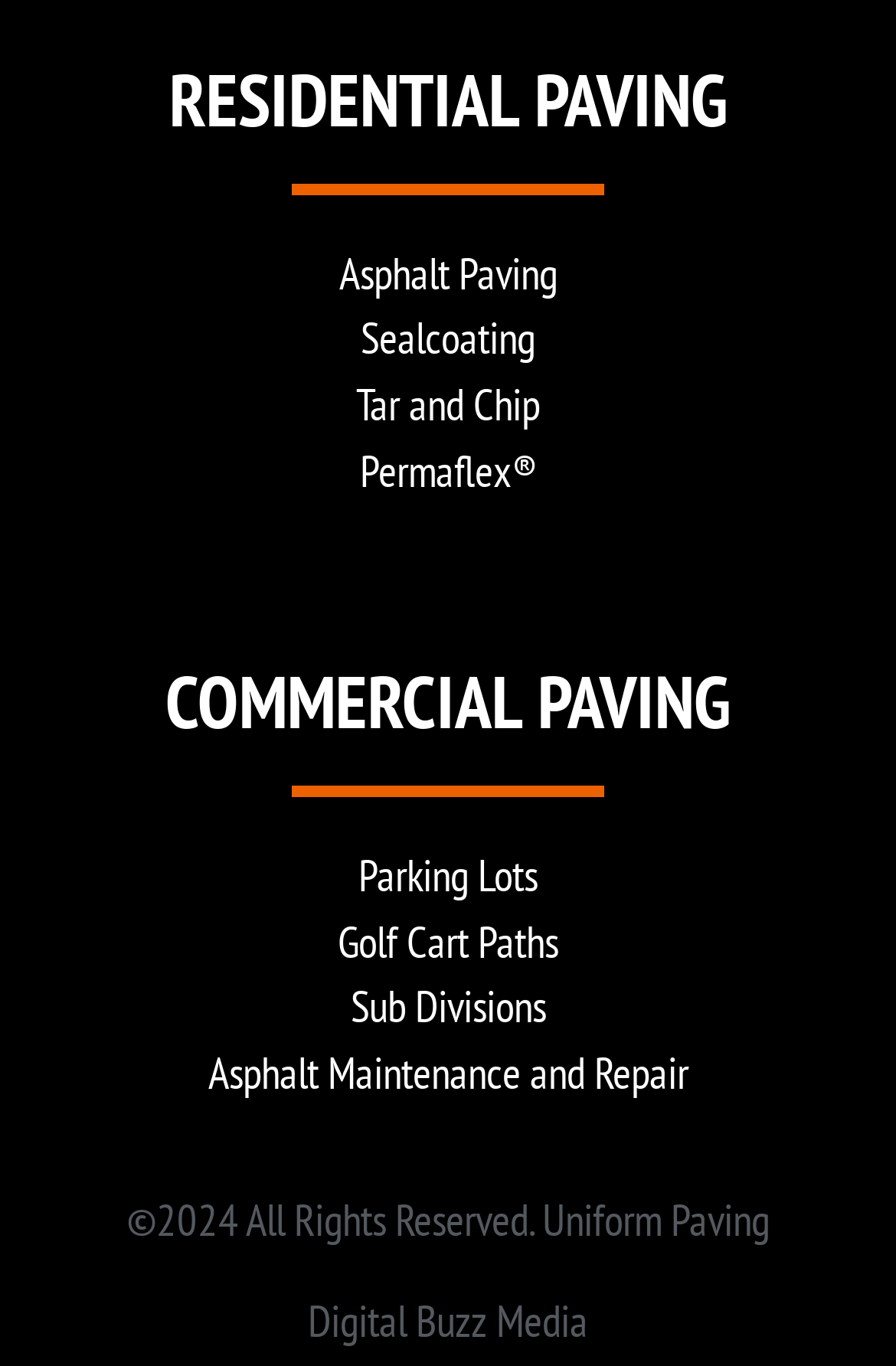What type of services does Uniform Paving offer?
Answer with a single word or phrase by referring to the visual content.

Paving services